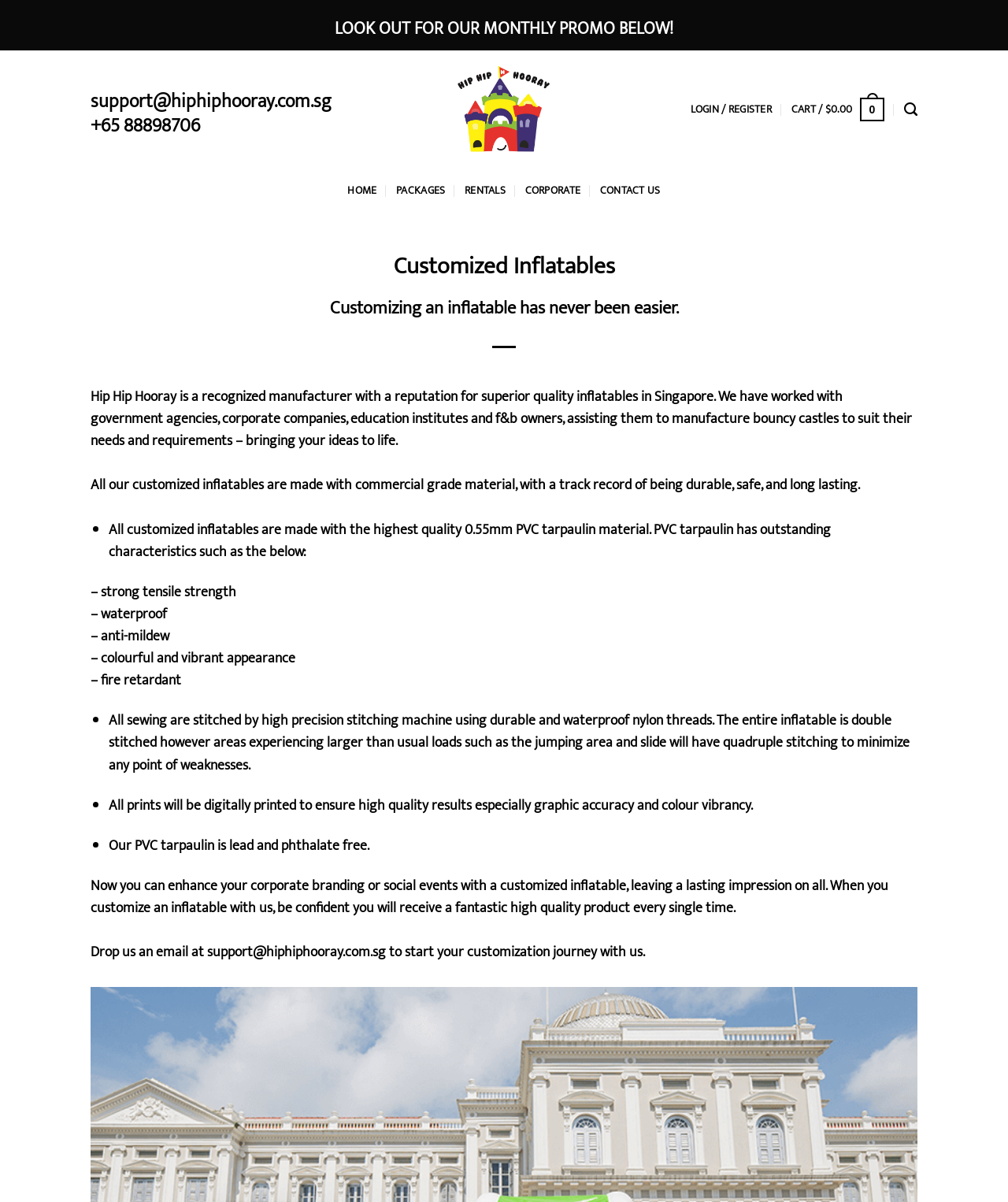What is the characteristic of the PVC tarpaulin material?
Please use the visual content to give a single word or phrase answer.

waterproof